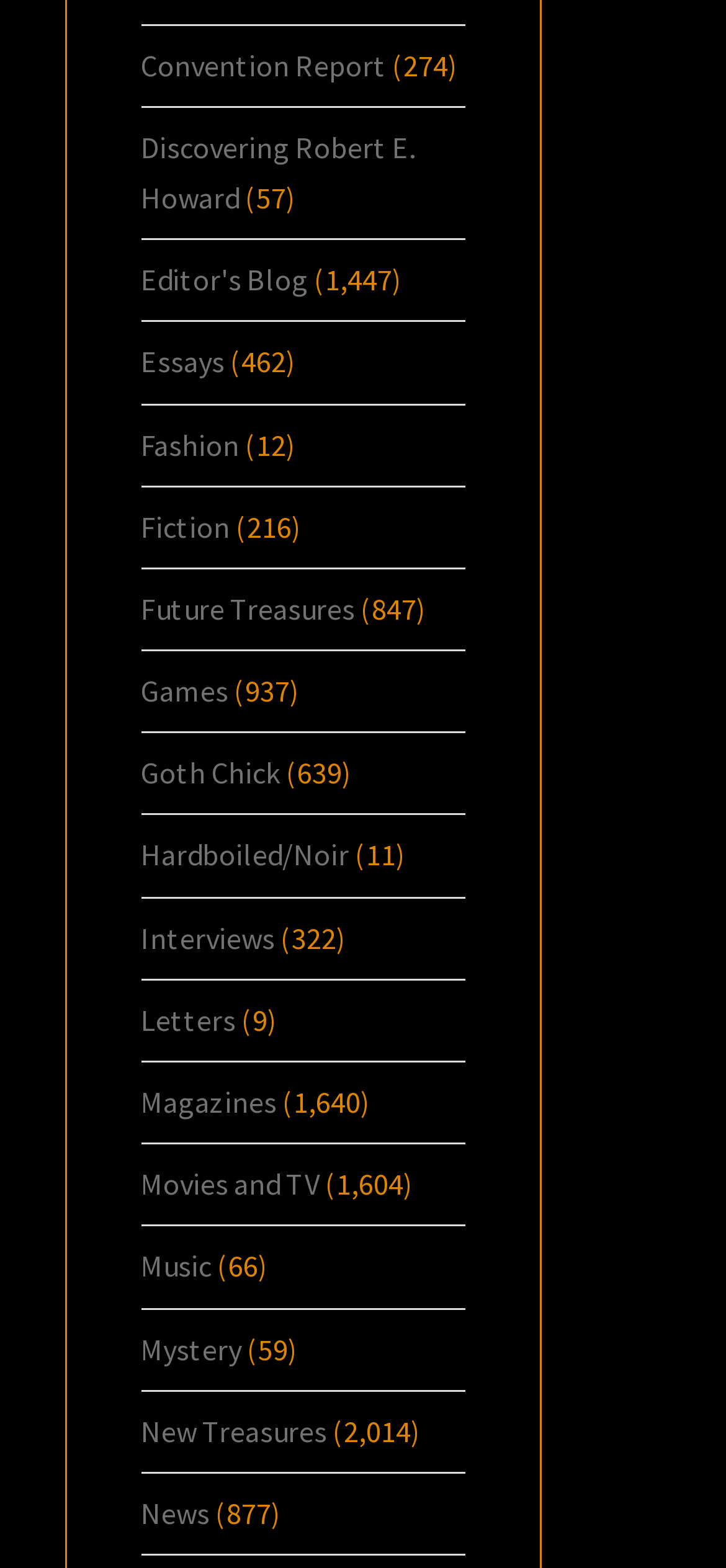What is the second category from the top?
Can you offer a detailed and complete answer to this question?

I looked at the y1 coordinates of the link elements and found that the second smallest y1 value corresponds to the 'Discovering Robert E. Howard' link, so it is the second category from the top.